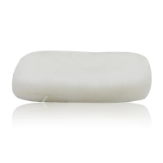Detail every aspect of the image in your description.

This image features a smooth, oval-shaped konjac sponge, known for its natural and organic properties. Commonly used in skincare routines, this eco-friendly sponge is made from the root of the konjac plant, making it a gentle and effective option for cleansing and exfoliating the skin. Its soft texture helps to create a lather when wet, providing a soothing cleansing experience suitable for all skin types. The sponge is presented against a simple background, highlighting its versatile use for both cleansing and makeup removal.